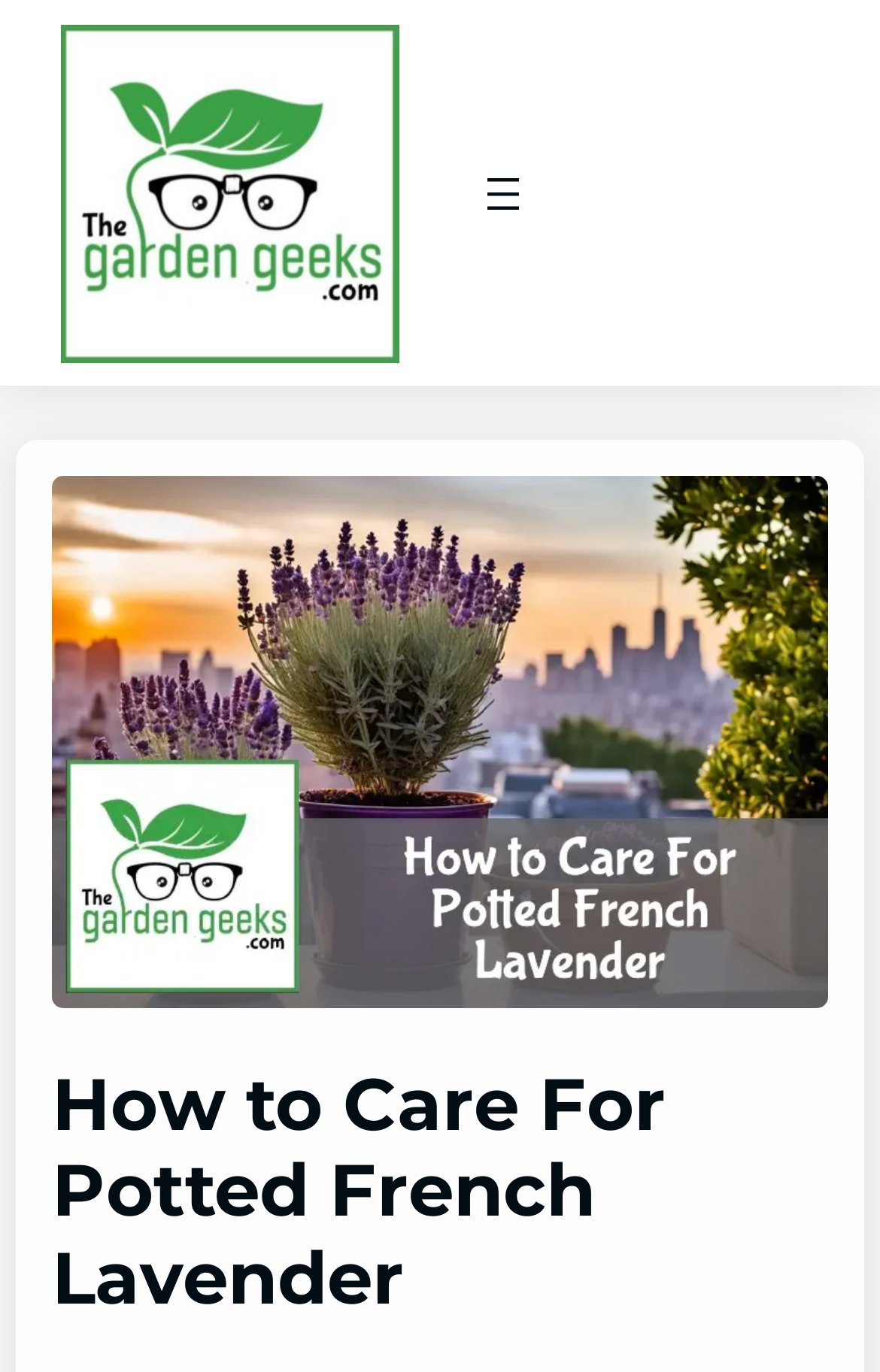Give the bounding box coordinates for this UI element: "alt="TheGardenGeeks-logo"". The coordinates should be four float numbers between 0 and 1, arranged as [left, top, right, bottom].

[0.069, 0.018, 0.453, 0.264]